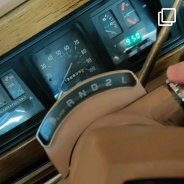Use a single word or phrase to answer the question:
What material is used for the trim?

Wood